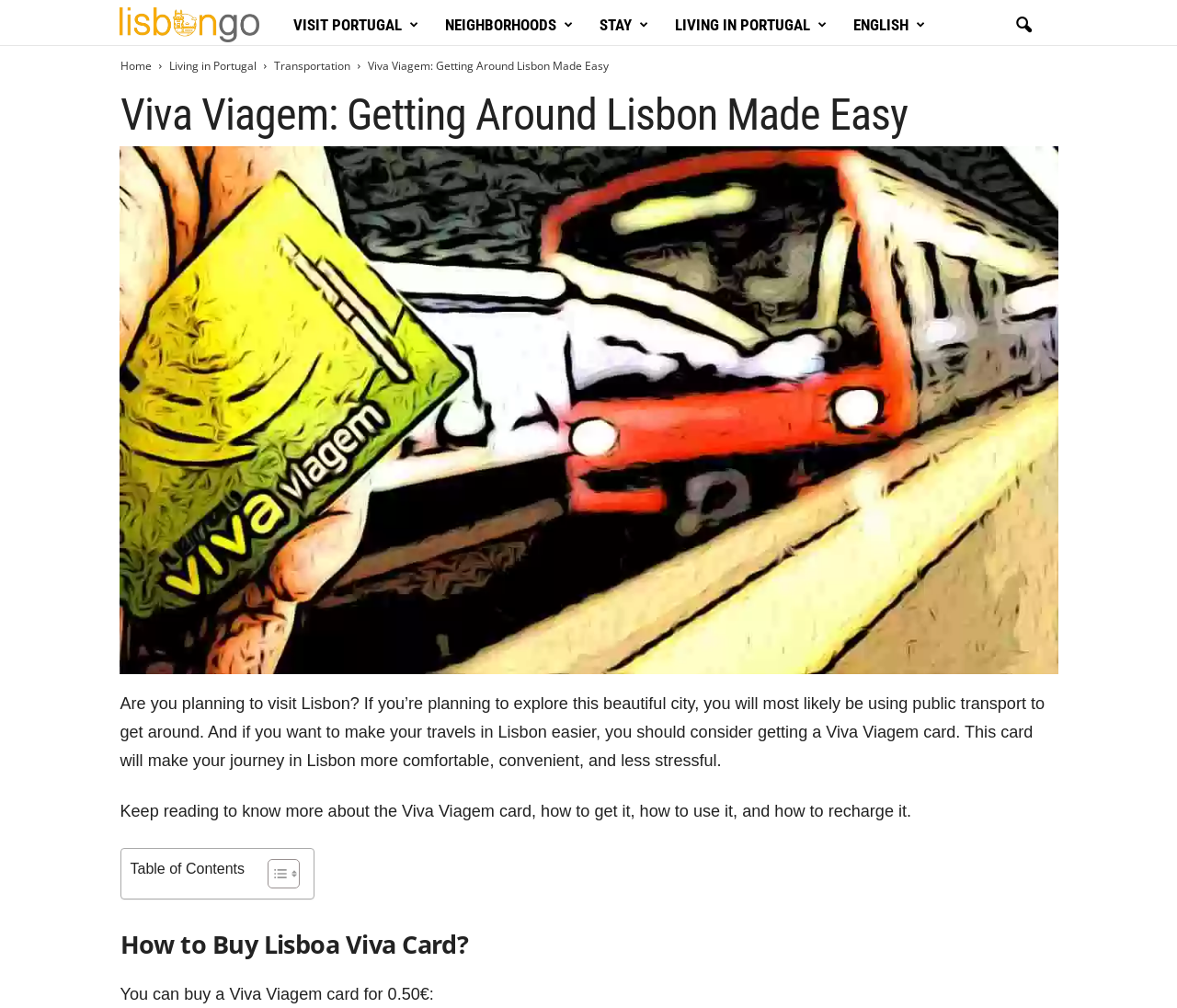Answer the following query concisely with a single word or phrase:
What is the name of the card for public transport in Lisbon?

Viva Viagem